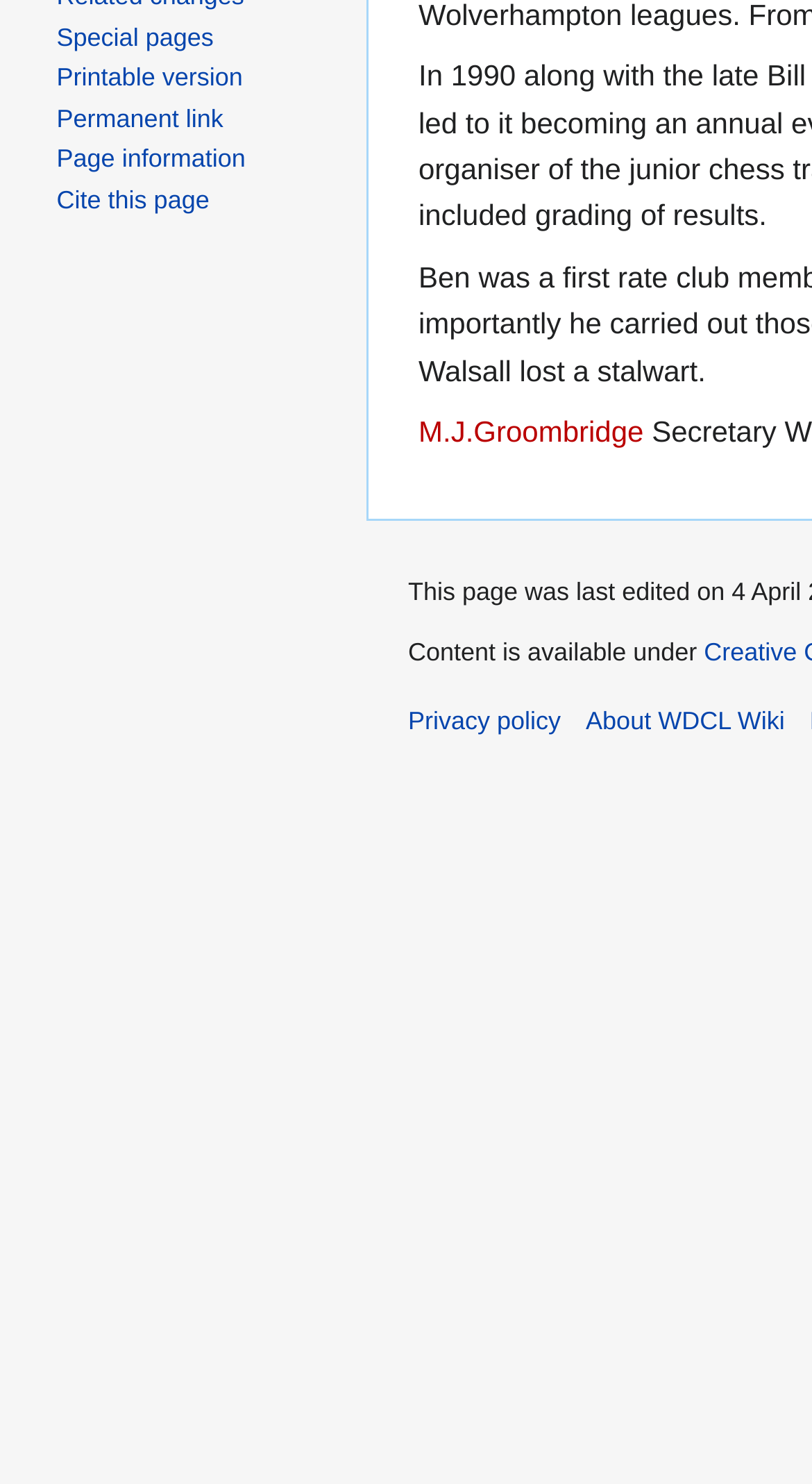Using the description "Special pages", locate and provide the bounding box of the UI element.

[0.07, 0.015, 0.263, 0.035]